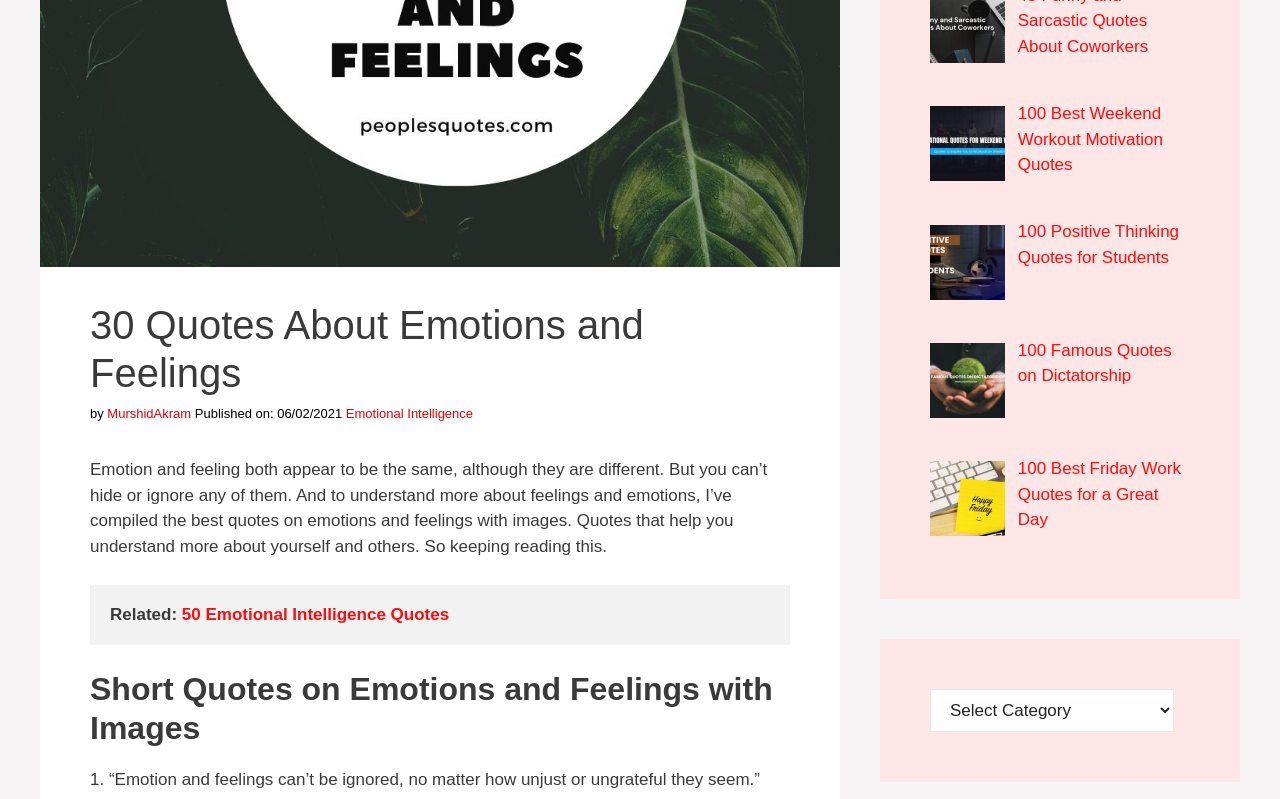Extract the bounding box coordinates of the UI element described: "MurshidAkram". Provide the coordinates in the format [left, top, right, bottom] with values ranging from 0 to 1.

[0.084, 0.508, 0.149, 0.527]